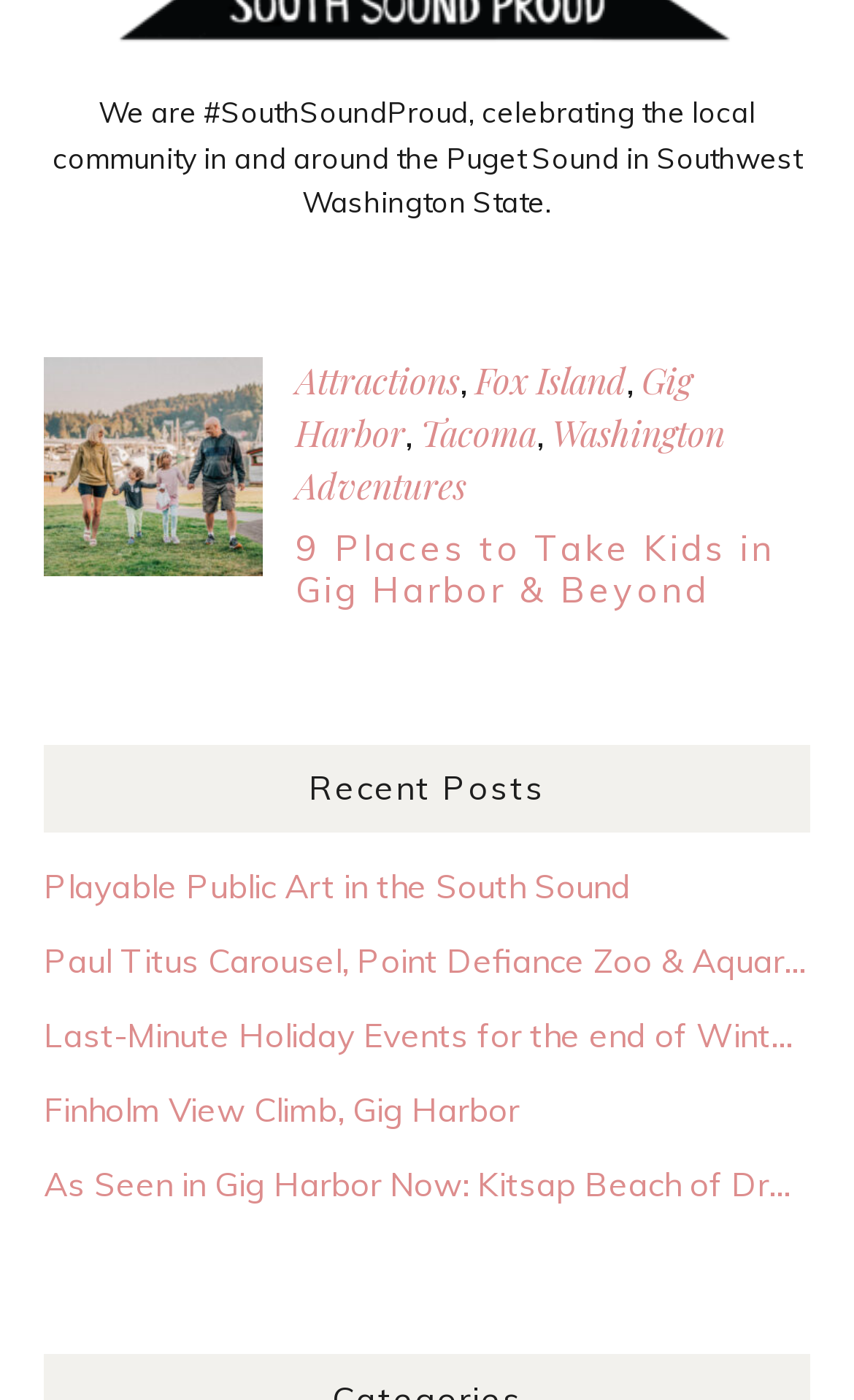Find the bounding box coordinates for the HTML element specified by: "Washington Adventures".

[0.346, 0.293, 0.849, 0.363]